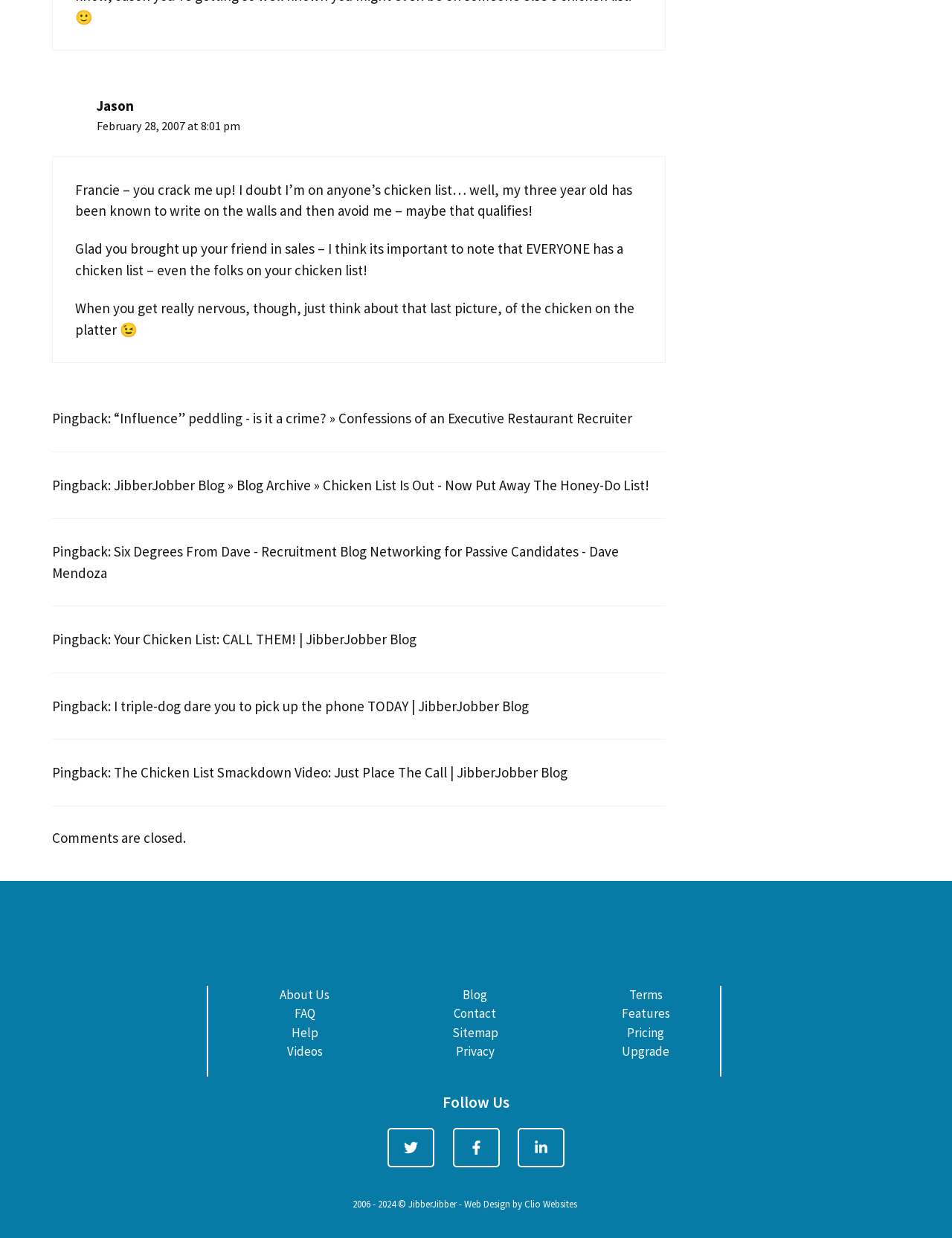Please look at the image and answer the question with a detailed explanation: What is the topic of the blog post?

Based on the content of the blog post, it appears to be discussing the concept of a 'chicken list' and its relevance to sales and networking. The post includes comments from readers and links to related articles.